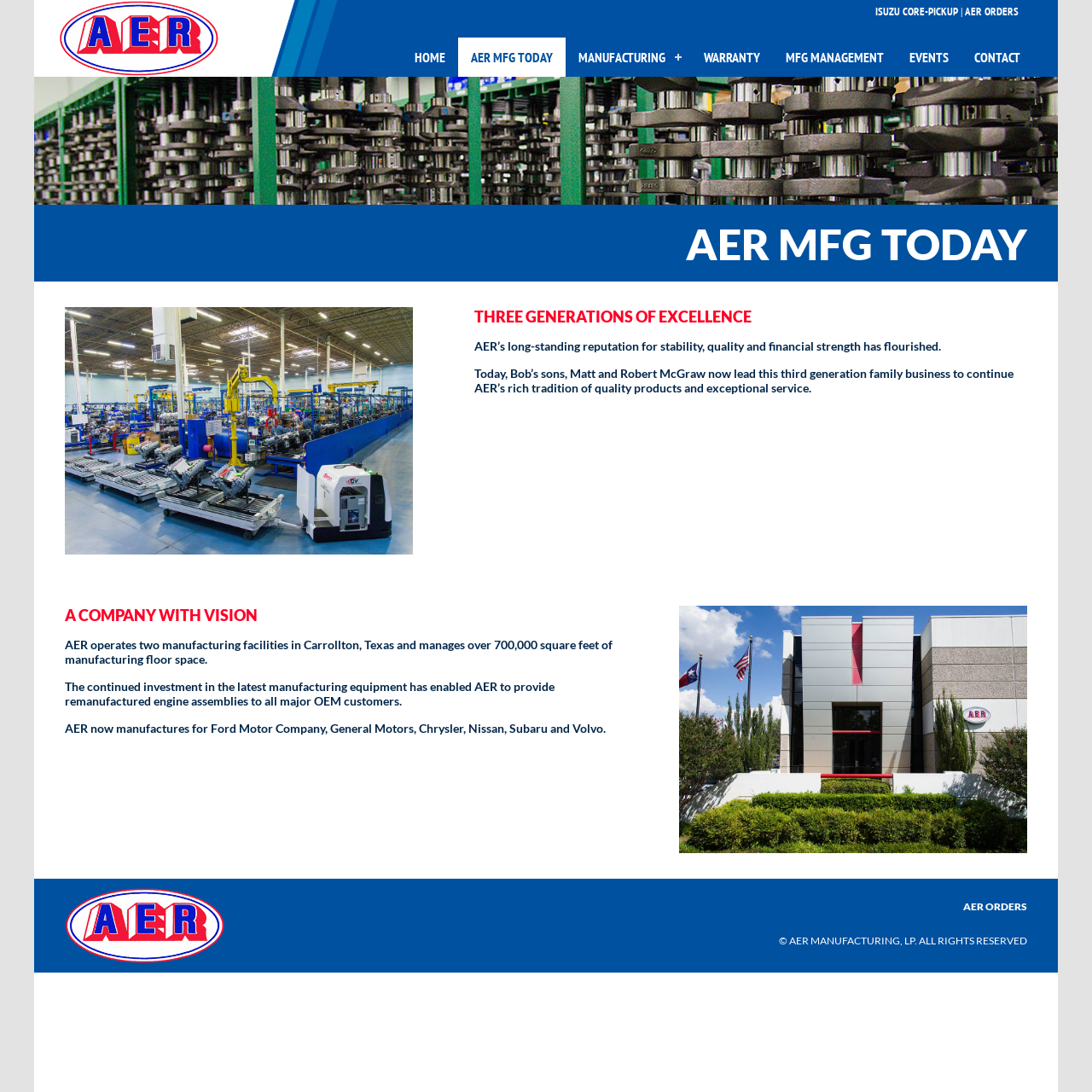Describe every aspect of the webpage comprehensively.

The webpage is about AER Manufacturing, with a prominent image at the top left corner. Below the image, there are several links aligned horizontally, including "ISUZU CORE-PICKUP", "AER ORDERS", "HOME", "AER MFG TODAY", "Manufacturing", "WARRANTY", "MFG MANAGEMENT", "EVENTS", and "CONTACT". 

The main content of the webpage is divided into three sections. The first section has a heading "AER MFG TODAY" at the top, followed by two paragraphs of text describing the company's reputation and its third-generation family business. 

The second section has a heading "THREE GENERATIONS OF EXCELLENCE" and provides more information about the company's history and leadership. 

The third section has a heading "A COMPANY WITH VISION" and describes the company's manufacturing capabilities, including its facilities, equipment, and customers. 

At the bottom of the webpage, there is a link to "AER ORDERS" and a copyright notice "© AER MANUFACTURING, LP. ALL RIGHTS RESERVED".